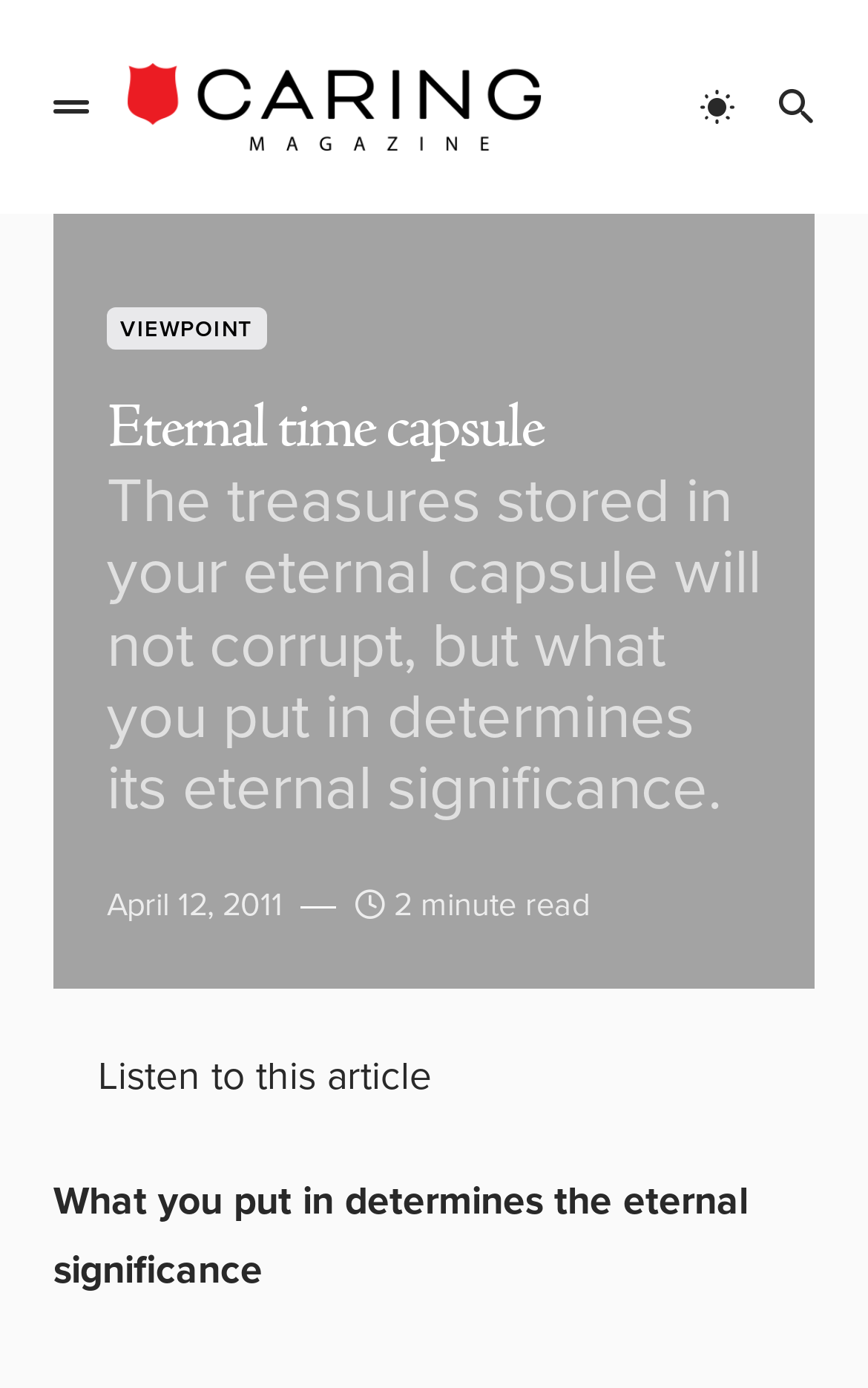Answer the following in one word or a short phrase: 
Is there an option to listen to the article?

Yes